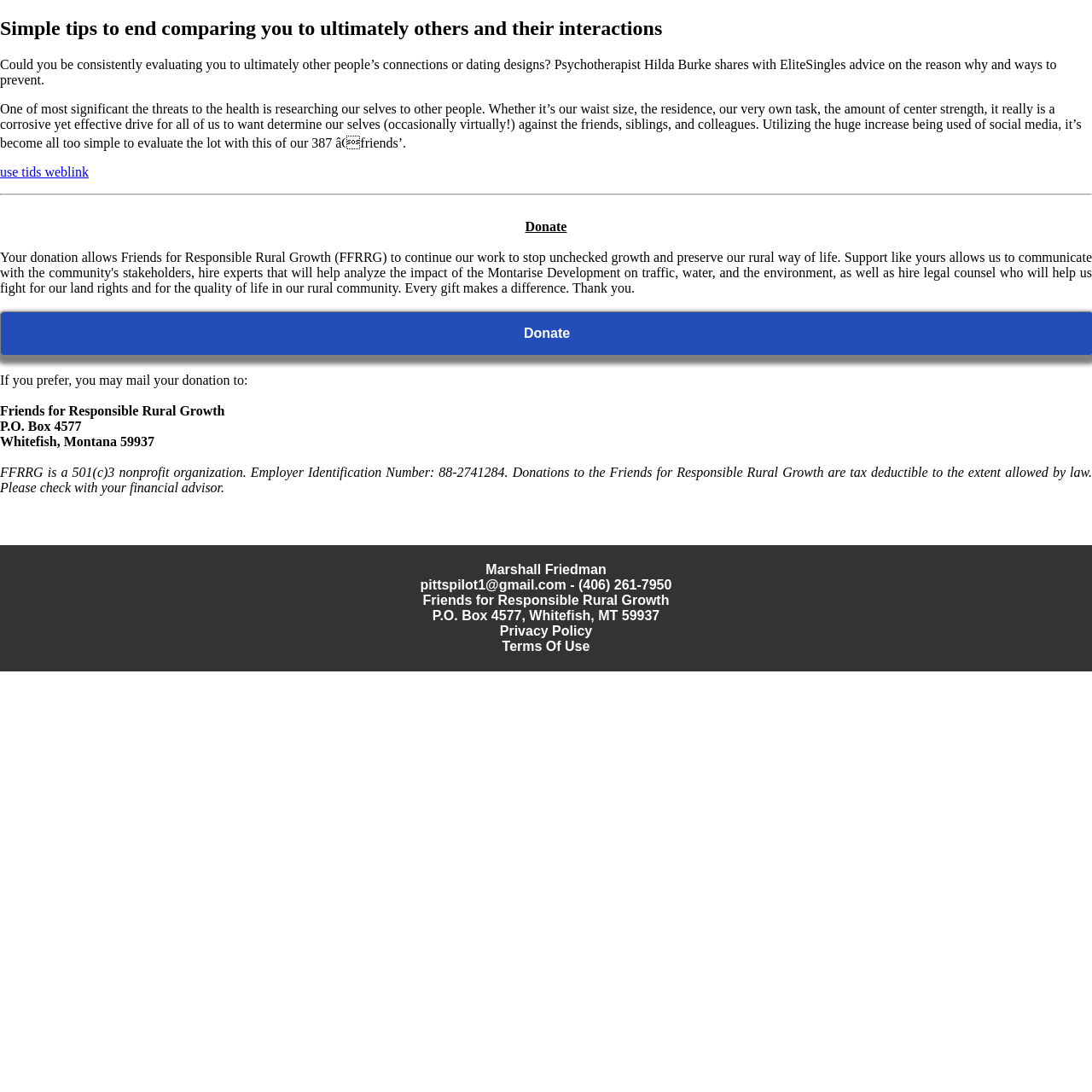Based on the element description: "Donate", identify the UI element and provide its bounding box coordinates. Use four float numbers between 0 and 1, [left, top, right, bottom].

[0.0, 0.285, 1.0, 0.355]